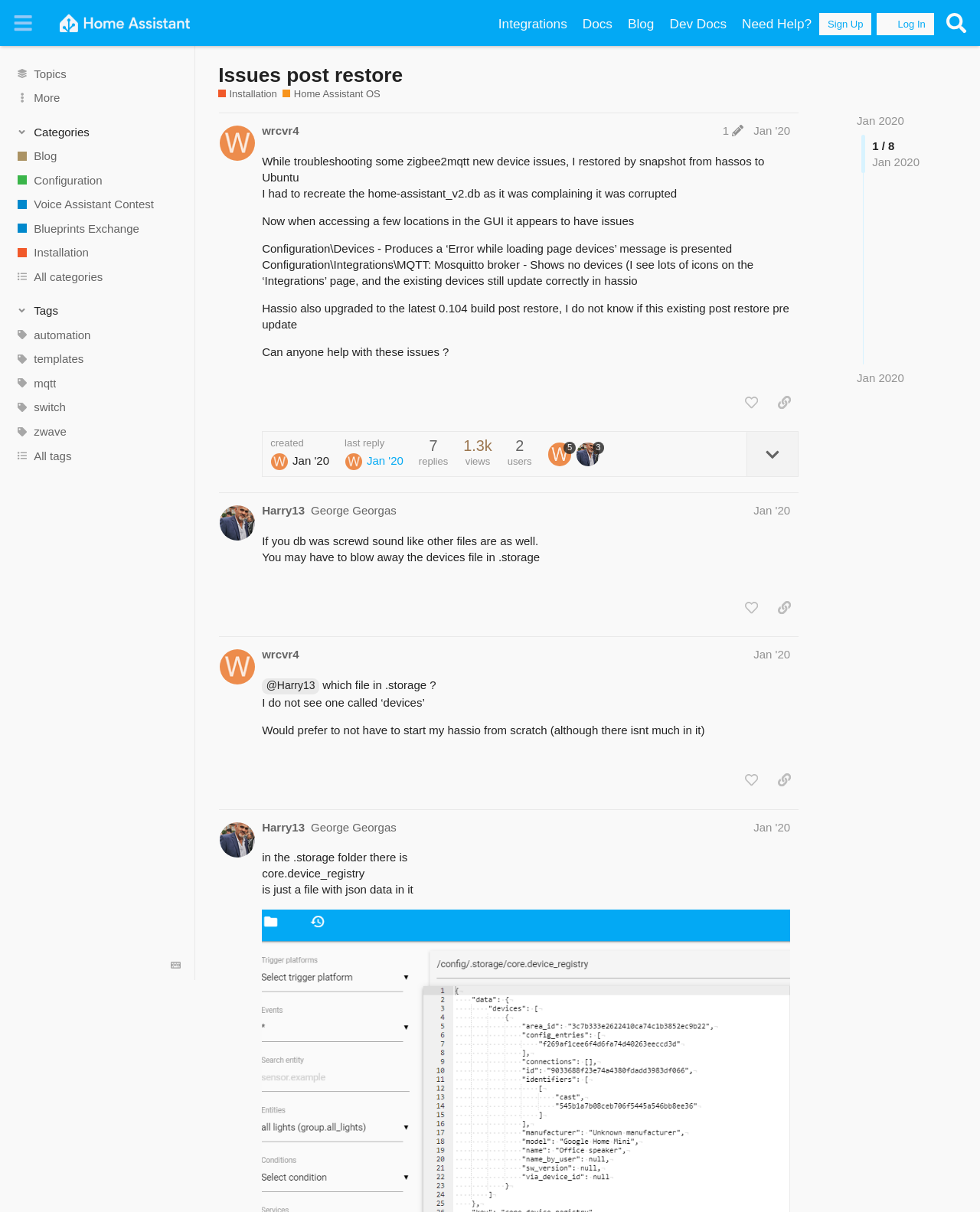Craft a detailed narrative of the webpage's structure and content.

This webpage appears to be a forum post on the Home Assistant Community website. At the top, there is a header section with a button to toggle the sidebar, a link to the Home Assistant Community, and several other links to different sections of the website, including Integrations, Docs, Blog, and Dev Docs. There are also buttons to sign up and log in.

Below the header, there is a section with links to various topics, including Installation, Configuration, and Voice Assistant Contest. Each topic has an associated image. There is also a button to expand the categories section, which contains links to different categories, such as automation, templates, and mqtt.

The main content of the page is a forum post titled "Issues post restore" with a heading that reads "While troubleshooting some zigbee2mqtt new device issues, I restored by snapshot from hassos to Ubuntu...". The post is written by a user named wrcvr4 and describes issues they are experiencing with their Home Assistant setup after restoring a snapshot. The post includes several paragraphs of text describing the problems they are encountering.

To the right of the post, there is a section with information about the post, including the date it was created, the number of replies, and the number of views. There is also a button to like the post and a button to copy a link to the post to the clipboard.

At the bottom of the page, there is a section with a link to the last reply to the post, which was made on January 21, 2020.